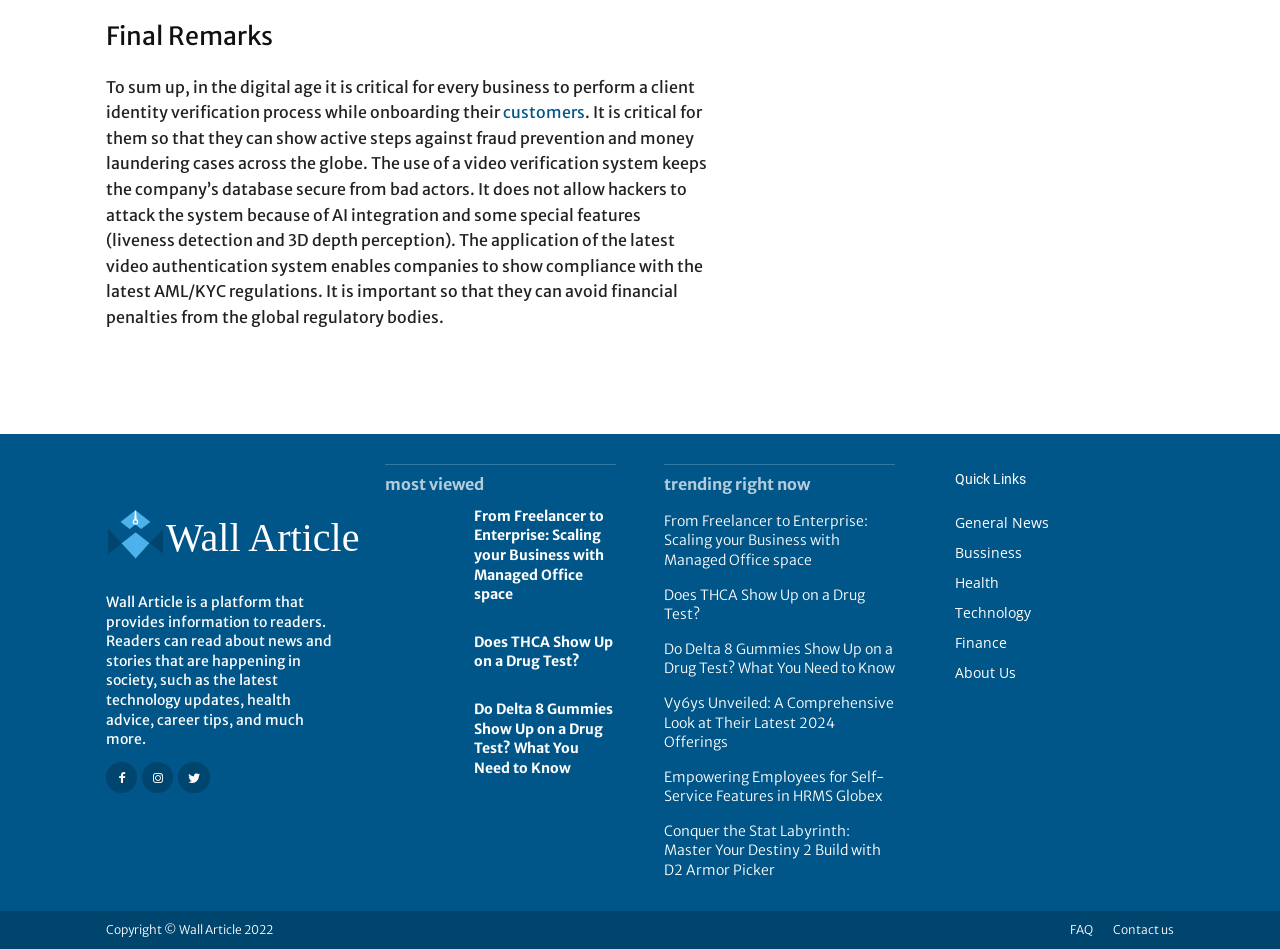Is there a way to contact Wall Article?
Look at the image and respond with a one-word or short-phrase answer.

Yes